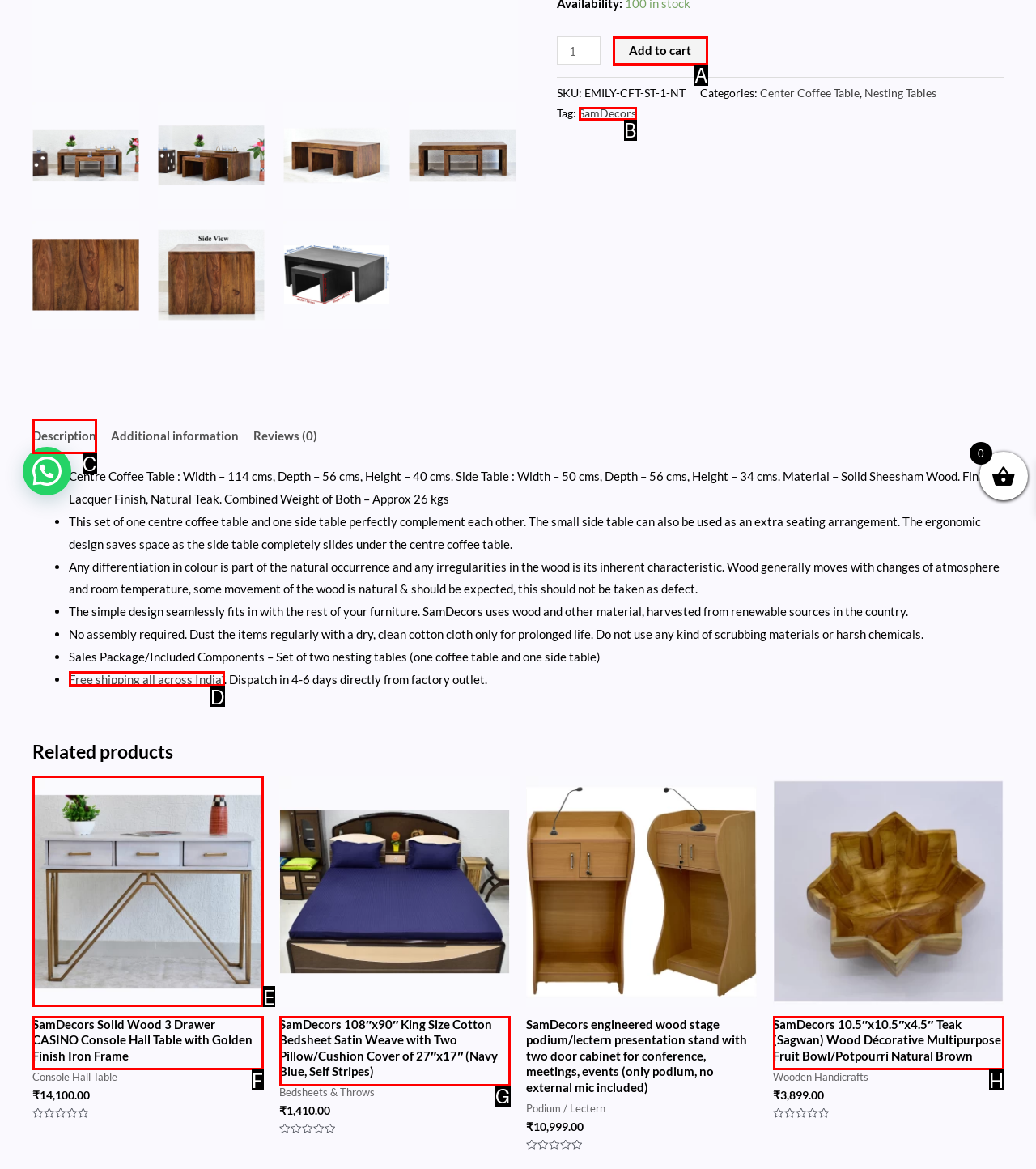Identify the HTML element that corresponds to the following description: Description. Provide the letter of the correct option from the presented choices.

C